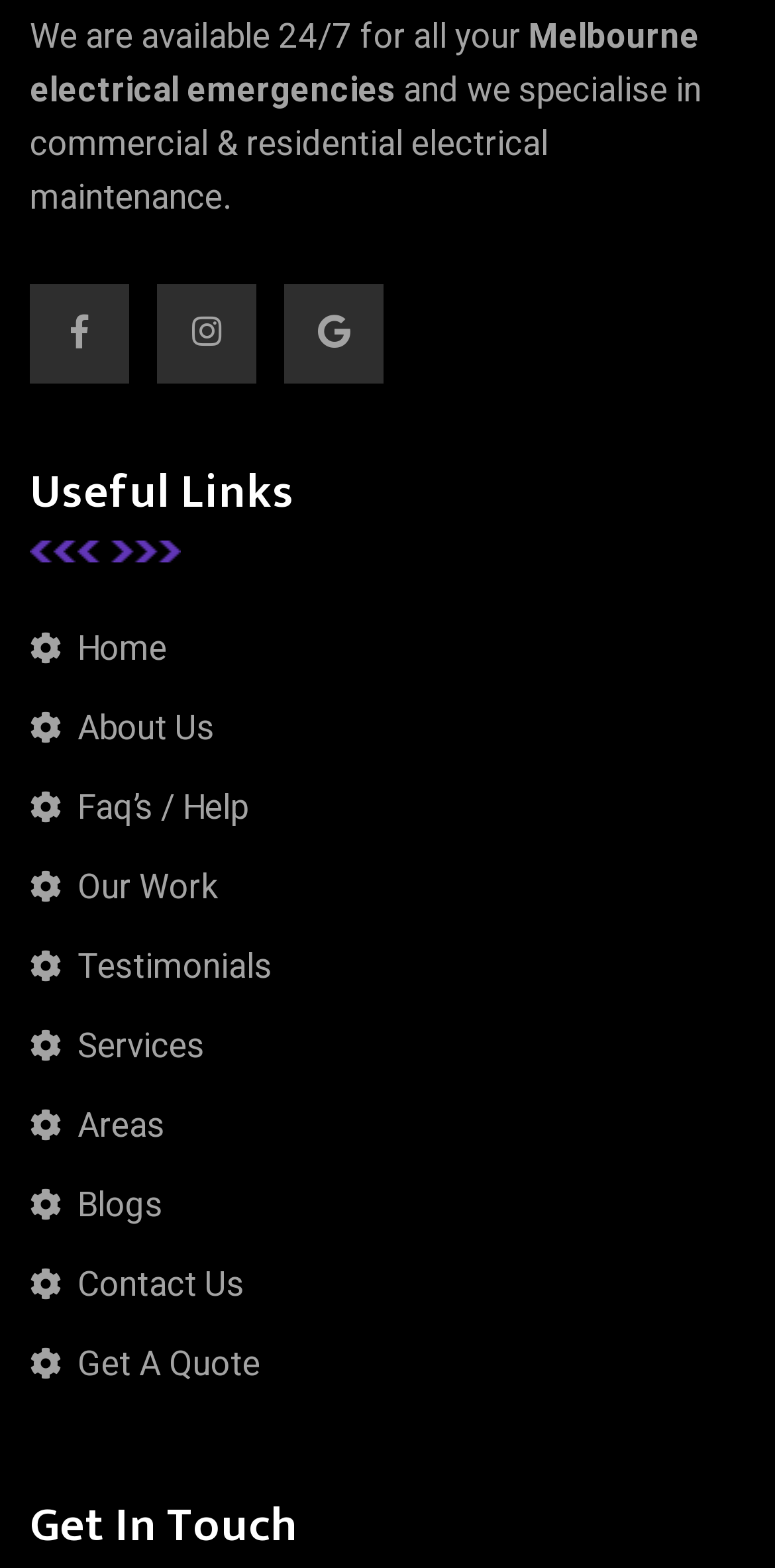What type of information can be found in the 'Useful Links' section?
Using the image, respond with a single word or phrase.

Company information